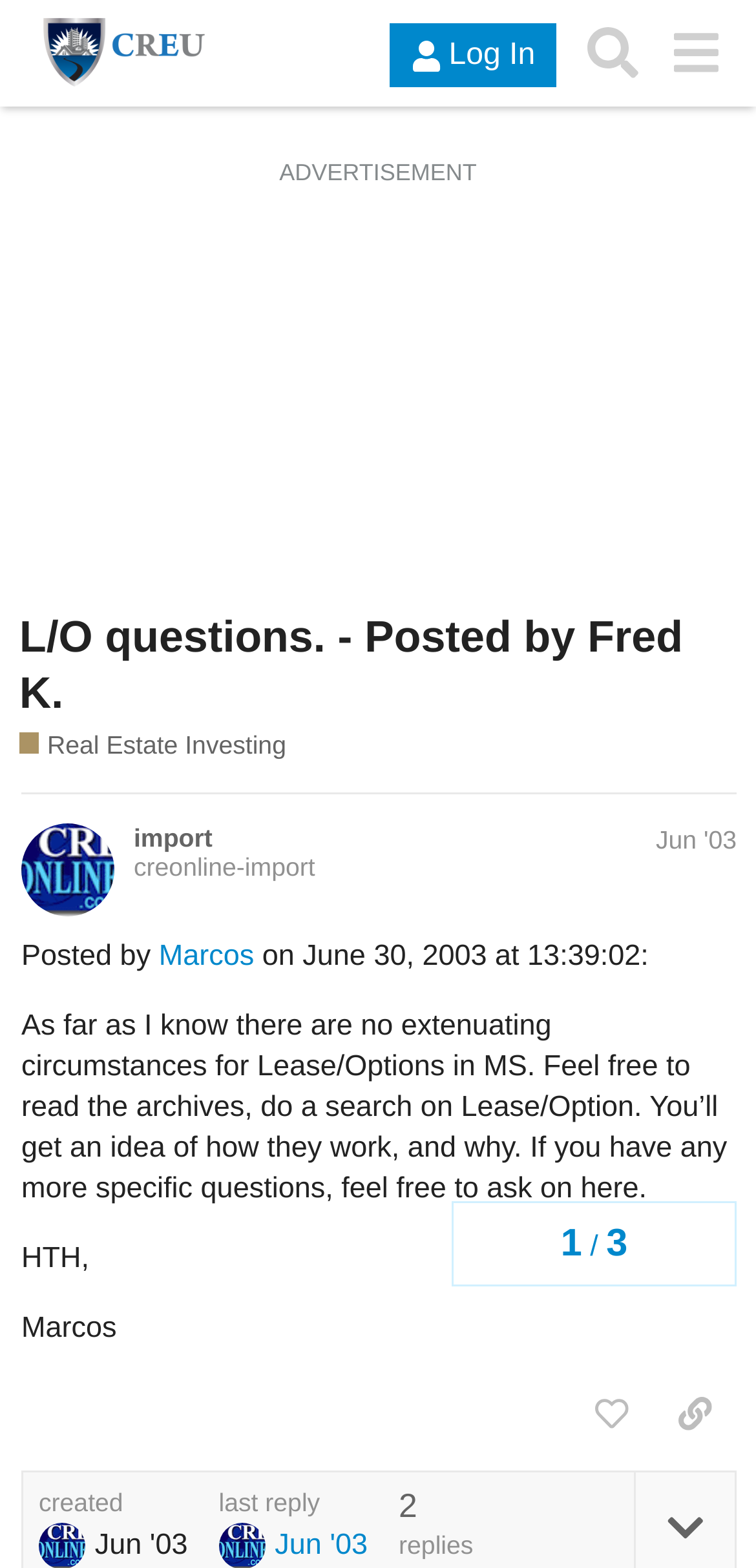Bounding box coordinates should be in the format (top-left x, top-left y, bottom-right x, bottom-right y) and all values should be floating point numbers between 0 and 1. Determine the bounding box coordinate for the UI element described as: Jun '03

[0.868, 0.526, 0.974, 0.545]